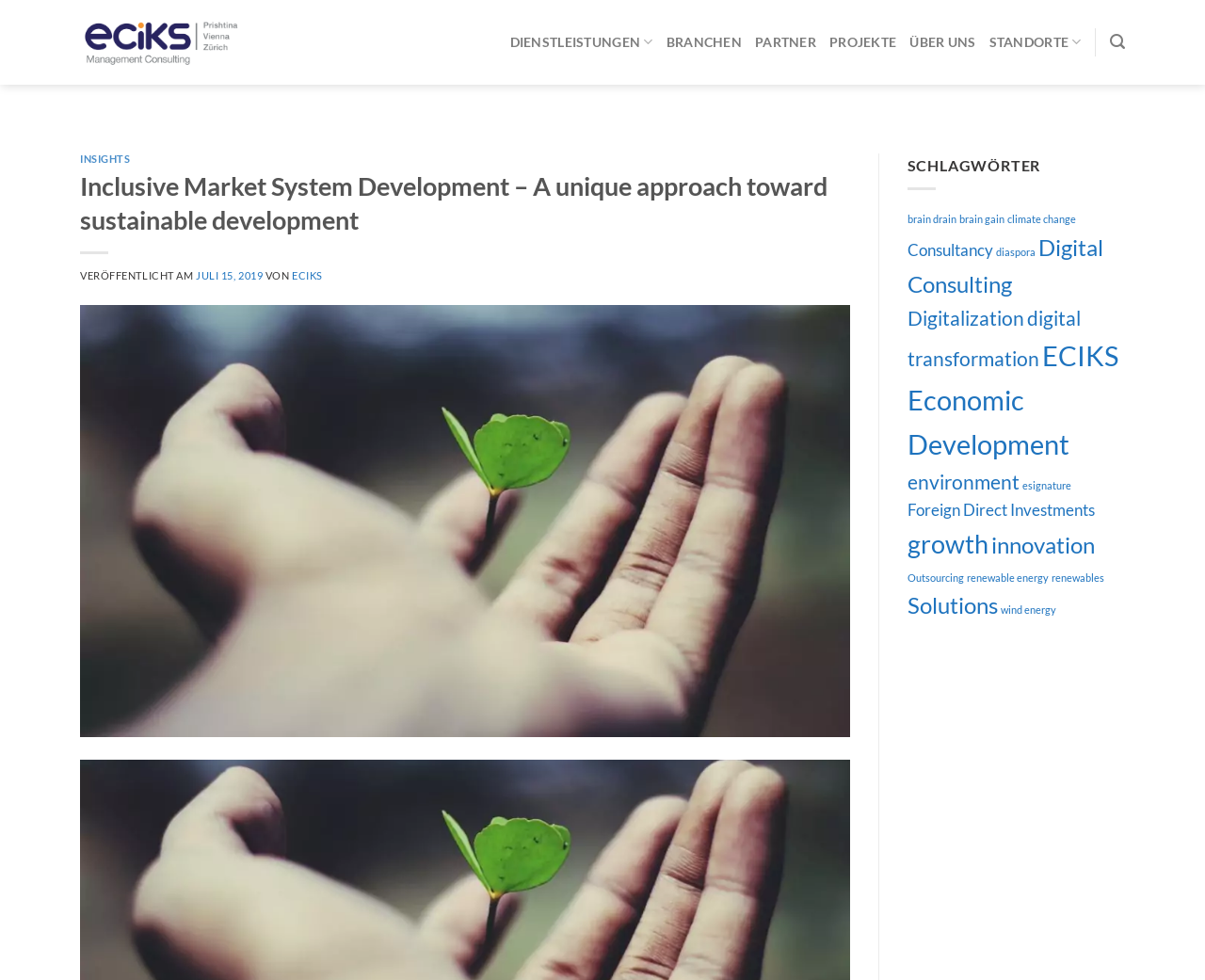What is the date of the publication?
Based on the image, please offer an in-depth response to the question.

The date of the publication can be found in the section that describes the article, where it is written as 'VERÖFFENTLICHT AM JULI 15, 2019'.